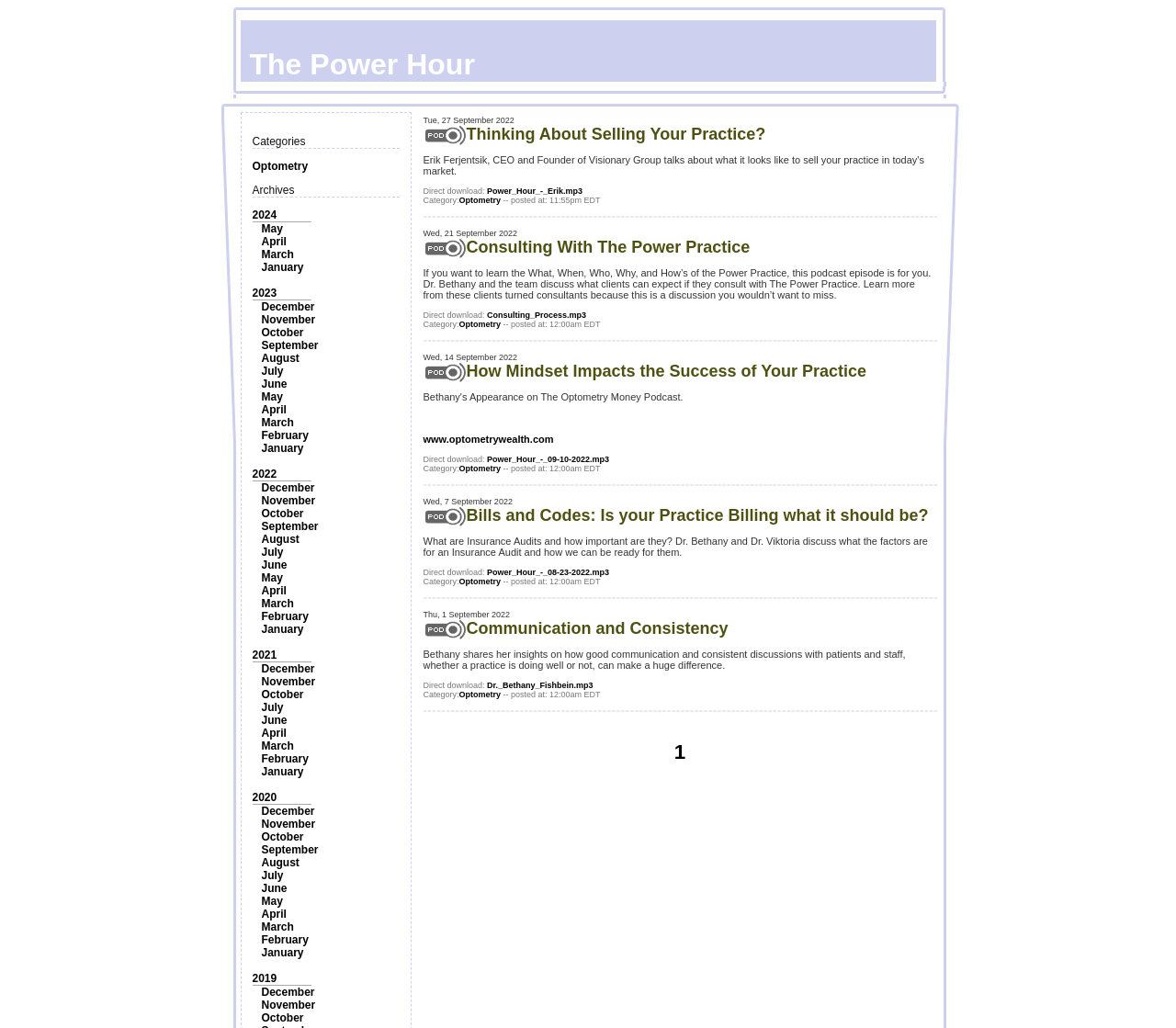Identify the bounding box for the UI element specified in this description: "Communication and Consistency". The coordinates must be four float numbers between 0 and 1, formatted as [left, top, right, bottom].

[0.396, 0.602, 0.619, 0.62]